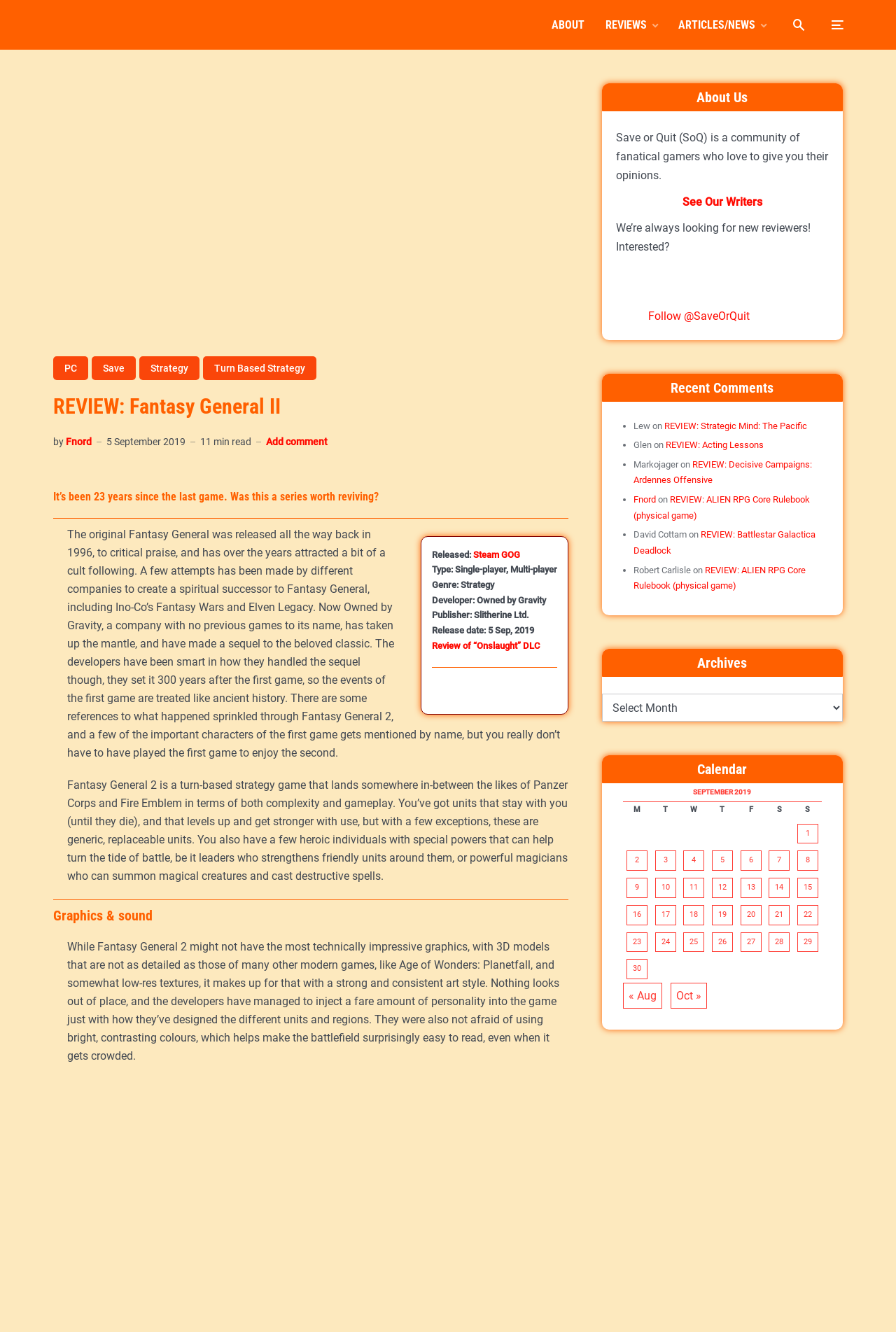Using the webpage screenshot and the element description 18, determine the bounding box coordinates. Specify the coordinates in the format (top-left x, top-left y, bottom-right x, bottom-right y) with values ranging from 0 to 1.

[0.763, 0.679, 0.786, 0.694]